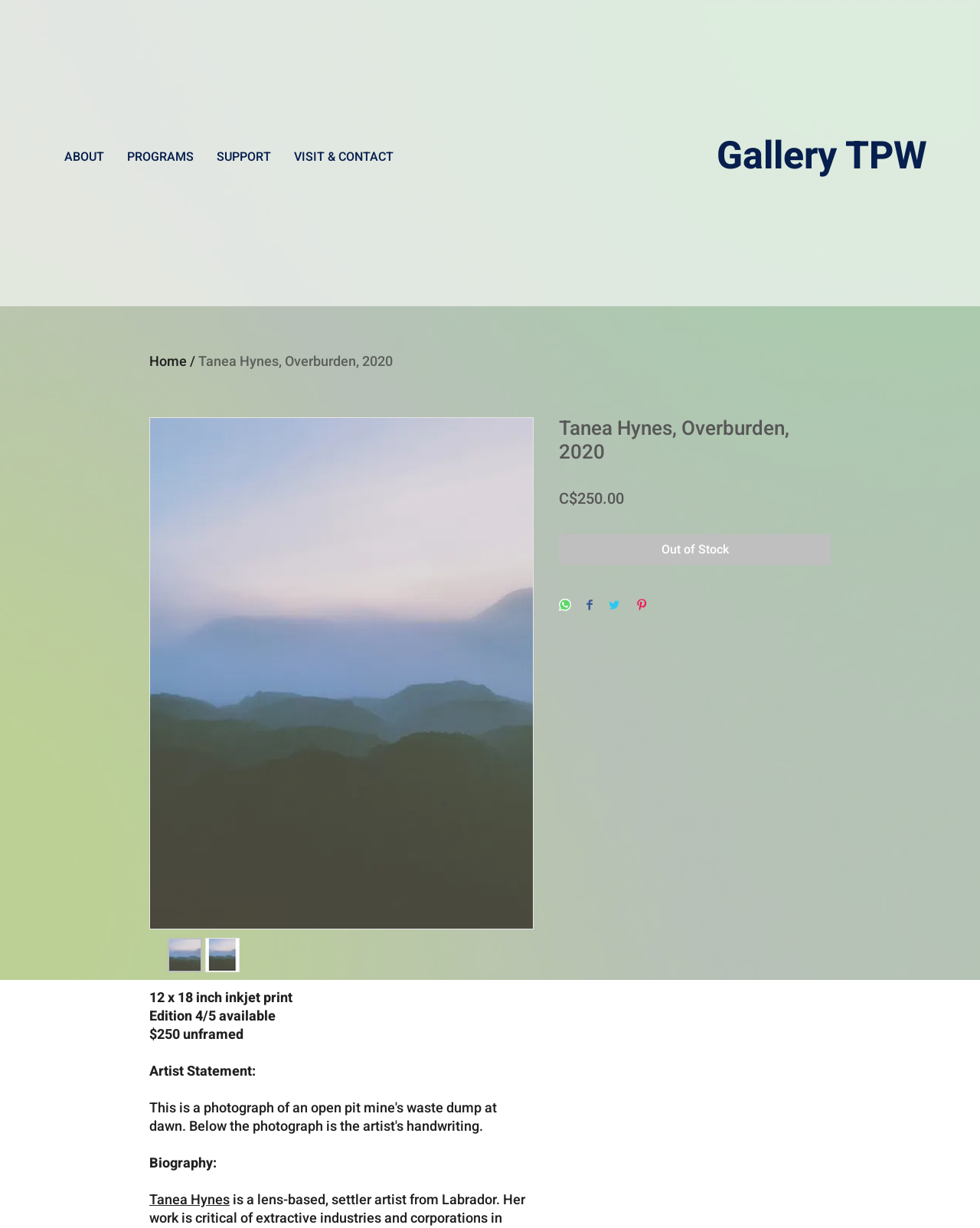Determine the bounding box coordinates of the clickable element to complete this instruction: "View Tanea Hynes' biography". Provide the coordinates in the format of four float numbers between 0 and 1, [left, top, right, bottom].

[0.152, 0.969, 0.234, 0.986]